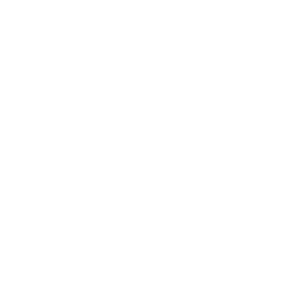Offer an in-depth caption that covers the entire scene depicted in the image.

The image features a simple yet elegant black icon representing a book. It is designed with clean lines and a minimalist style, making it visually appealing and easy to recognize. This icon effectively symbolizes literature, reading, and knowledge, aligning perfectly with themes often associated with bookstores and literary communities. Its design suggests an openness, inviting viewers to explore the world of books and the joy of reading. The icon is likely part of a larger branding effort related to a book-selling platform or service, conveying a commitment to literature and fostering a love for reading among customers.